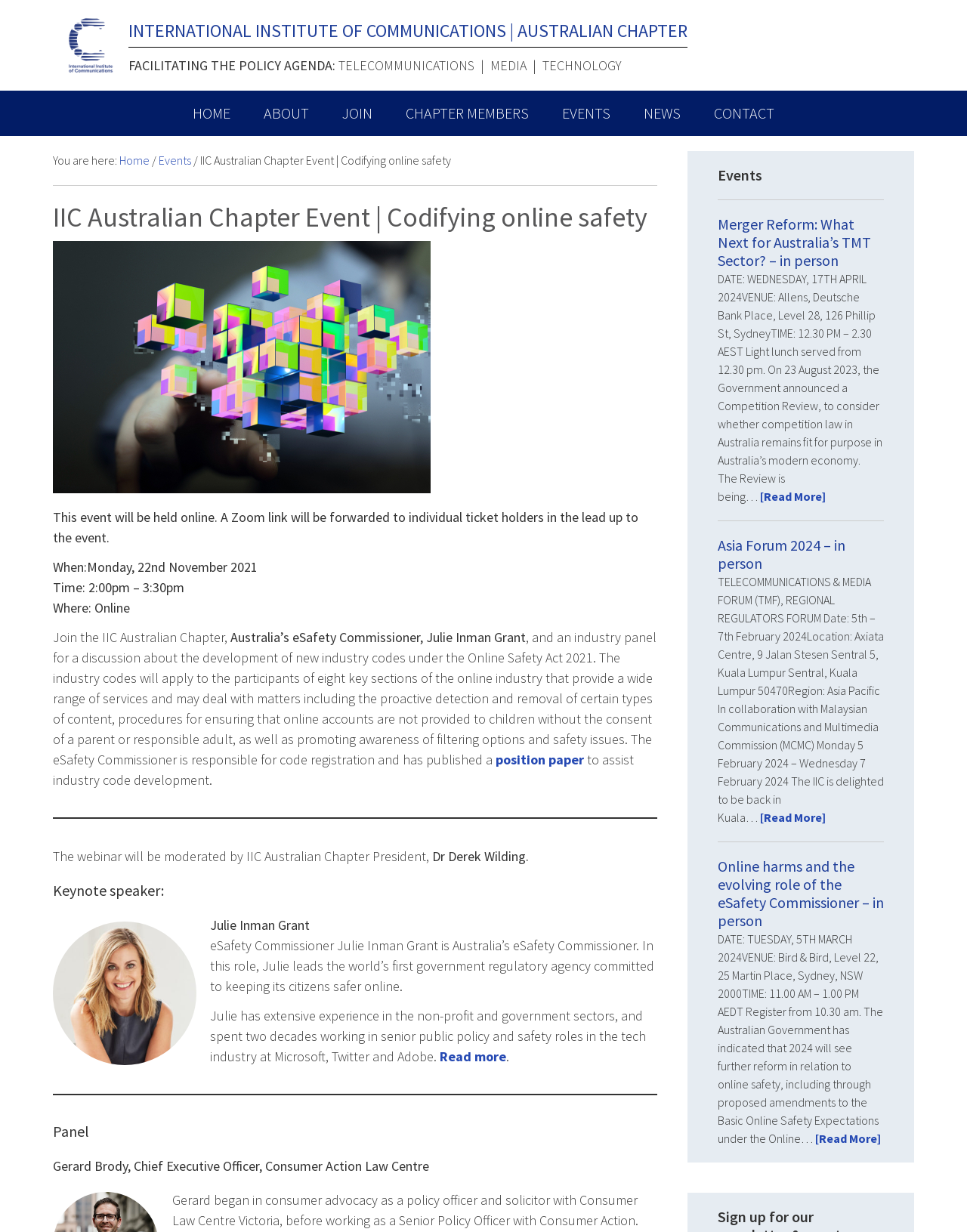What is the date of the event?
Use the image to answer the question with a single word or phrase.

Monday, 22nd November 2021